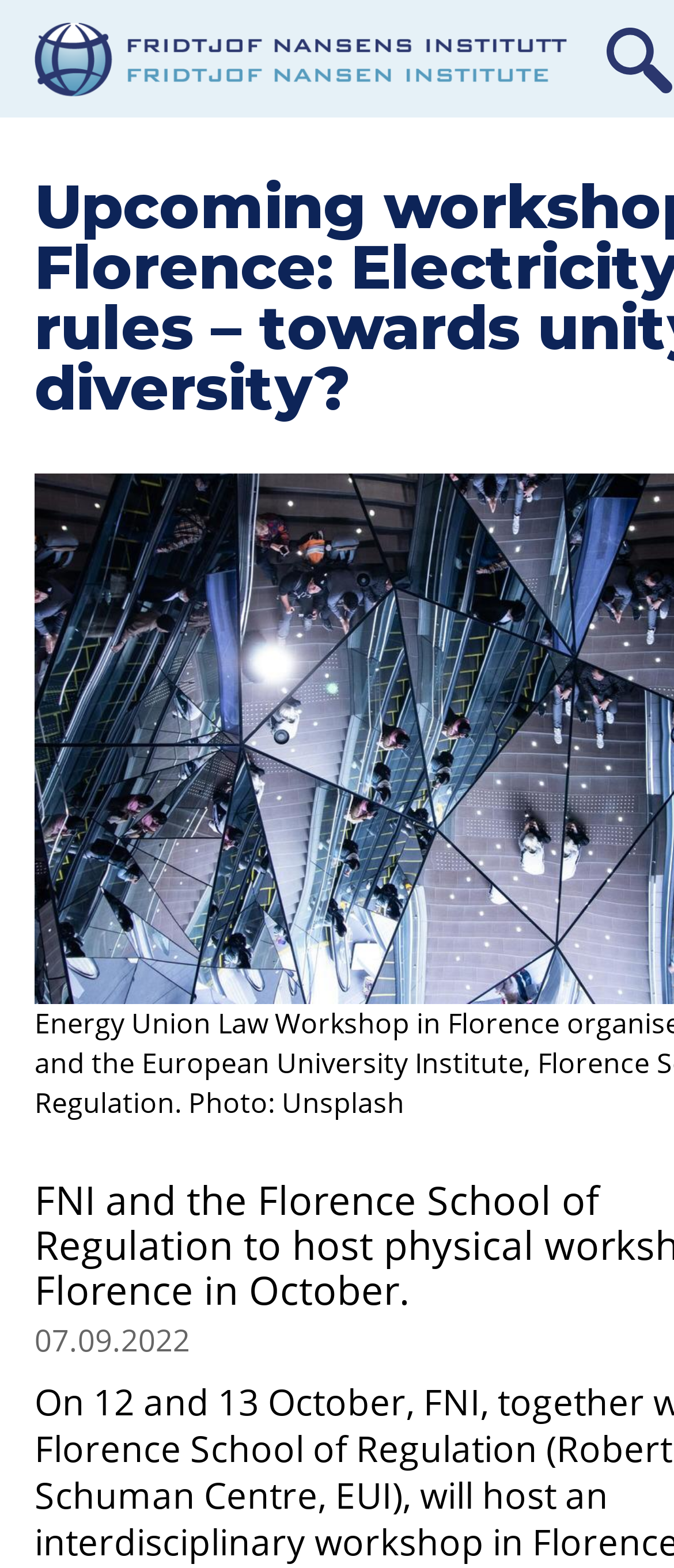Identify and extract the main heading of the webpage.

Upcoming workshop in Florence: Electricity rules – towards unity or diversity?